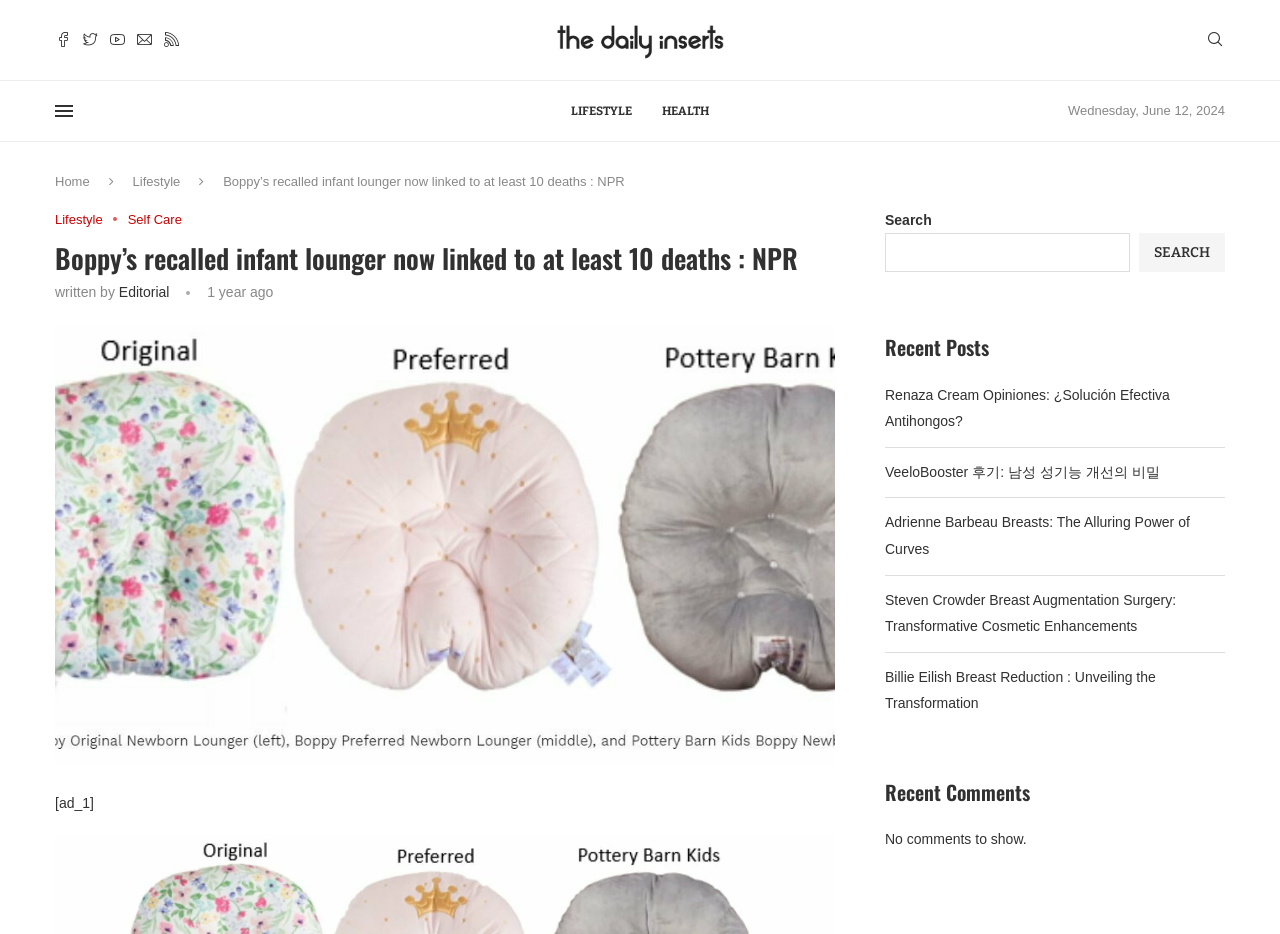Can you identify the bounding box coordinates of the clickable region needed to carry out this instruction: 'View the article about Renaza Cream Opiniones'? The coordinates should be four float numbers within the range of 0 to 1, stated as [left, top, right, bottom].

[0.691, 0.414, 0.914, 0.459]